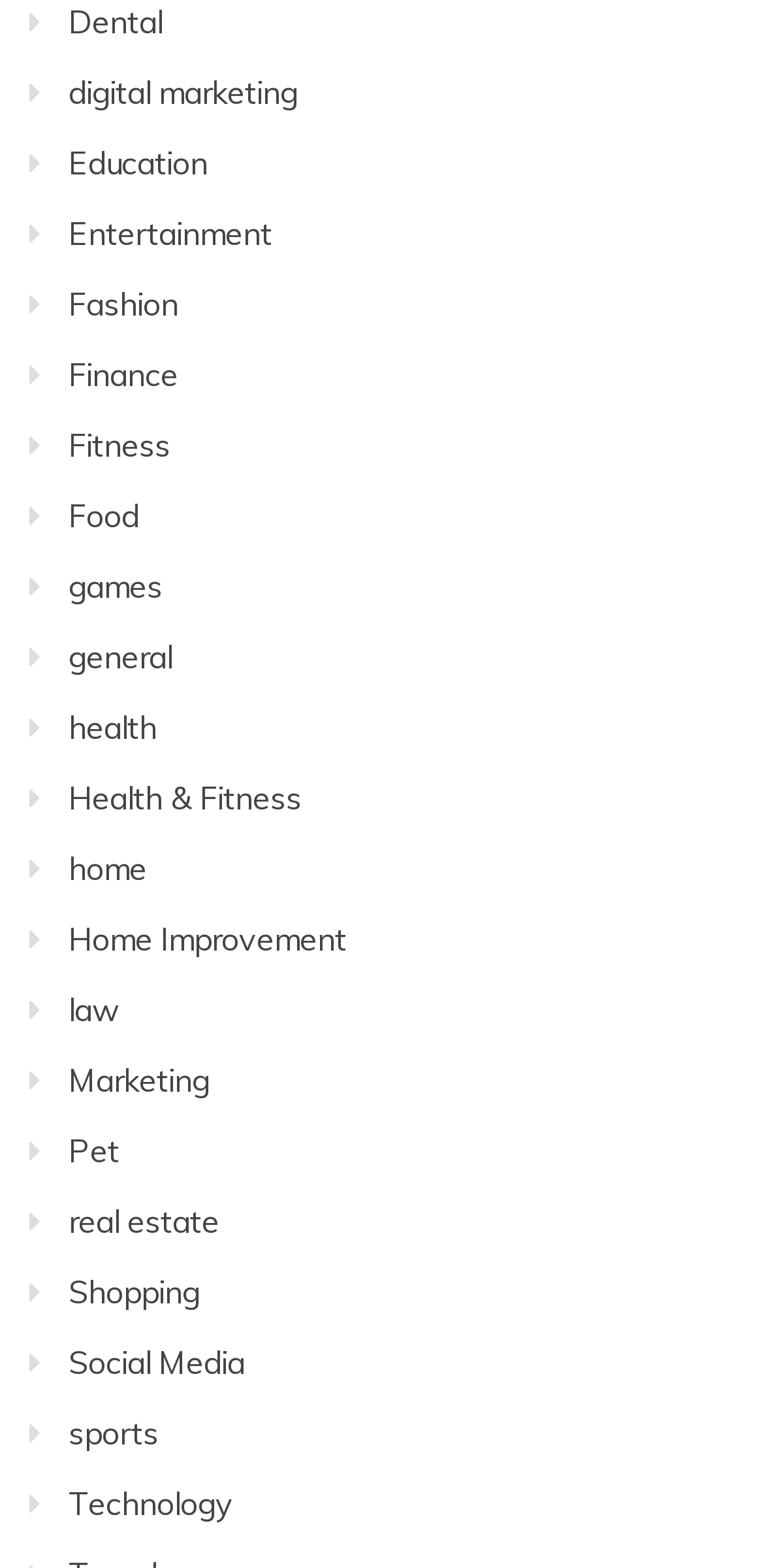How many categories are related to health?
Using the image as a reference, answer the question in detail.

Upon reviewing the links on the webpage, I notice that there are two categories related to health: 'health' and 'Health & Fitness'. These categories are indicated by the links 'health' and 'Health & Fitness' with bounding boxes of [0.09, 0.451, 0.205, 0.476] and [0.09, 0.496, 0.395, 0.521], respectively.